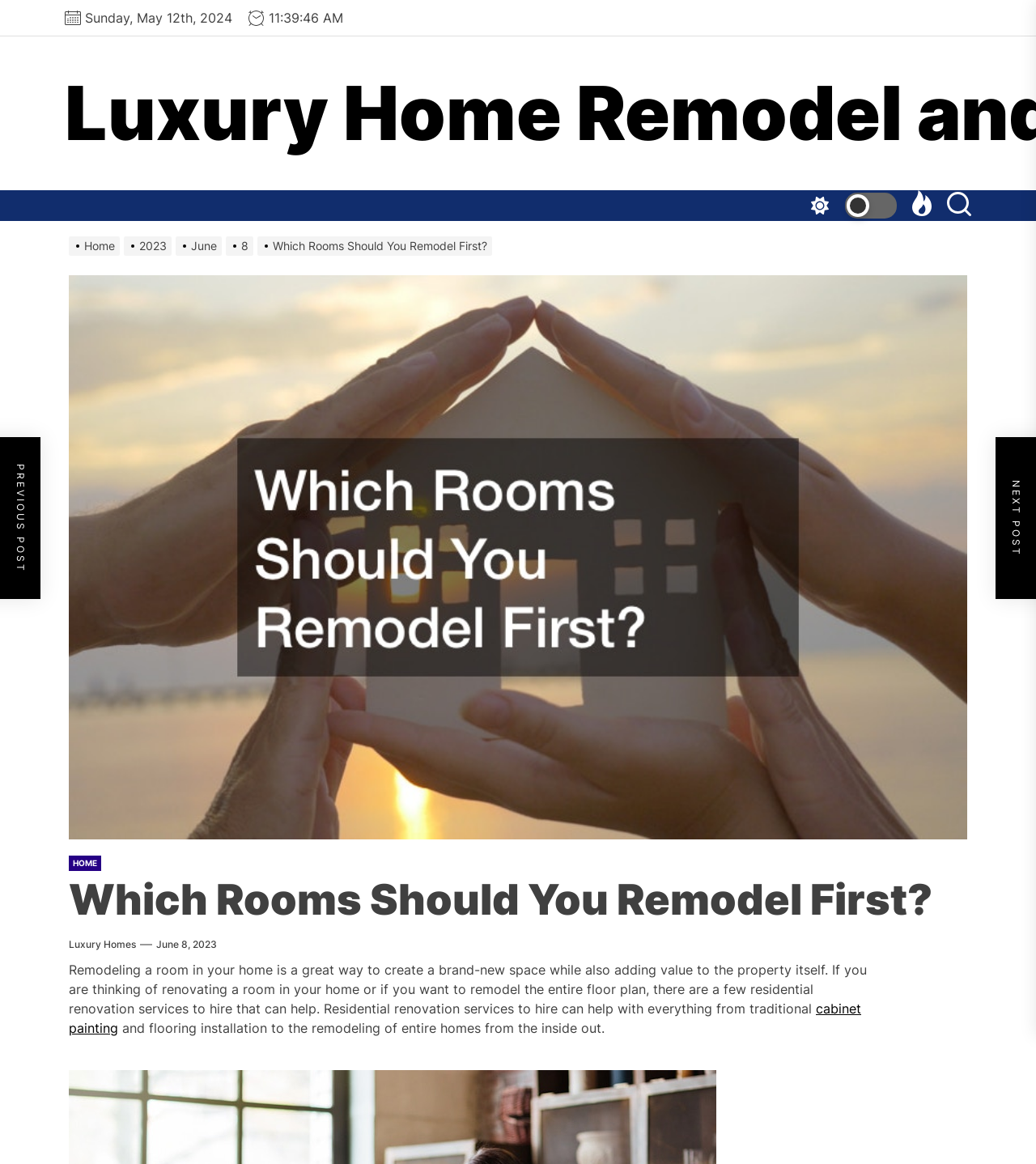Can you determine the main header of this webpage?

Which Rooms Should You Remodel First?